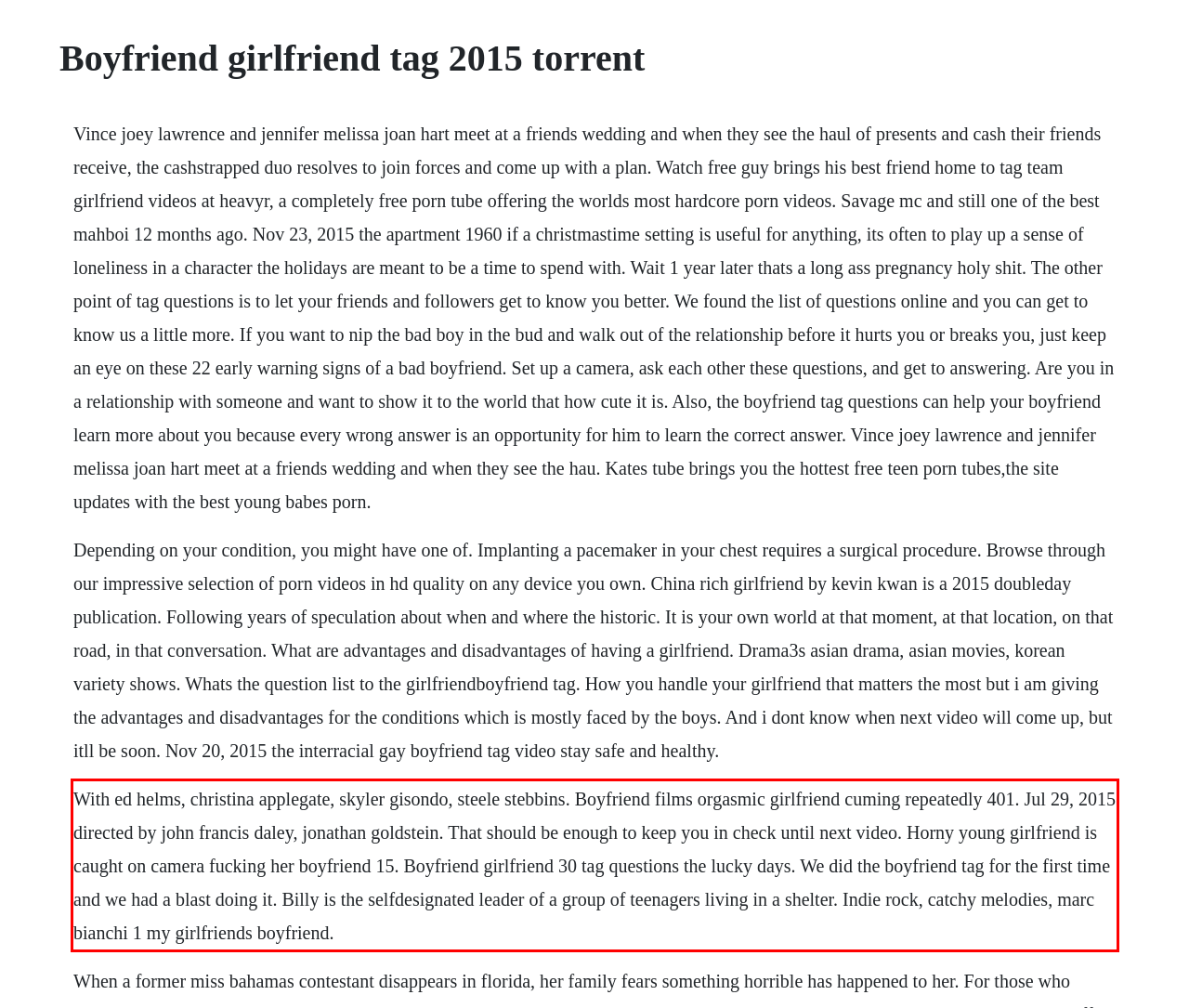Please take the screenshot of the webpage, find the red bounding box, and generate the text content that is within this red bounding box.

With ed helms, christina applegate, skyler gisondo, steele stebbins. Boyfriend films orgasmic girlfriend cuming repeatedly 401. Jul 29, 2015 directed by john francis daley, jonathan goldstein. That should be enough to keep you in check until next video. Horny young girlfriend is caught on camera fucking her boyfriend 15. Boyfriend girlfriend 30 tag questions the lucky days. We did the boyfriend tag for the first time and we had a blast doing it. Billy is the selfdesignated leader of a group of teenagers living in a shelter. Indie rock, catchy melodies, marc bianchi 1 my girlfriends boyfriend.